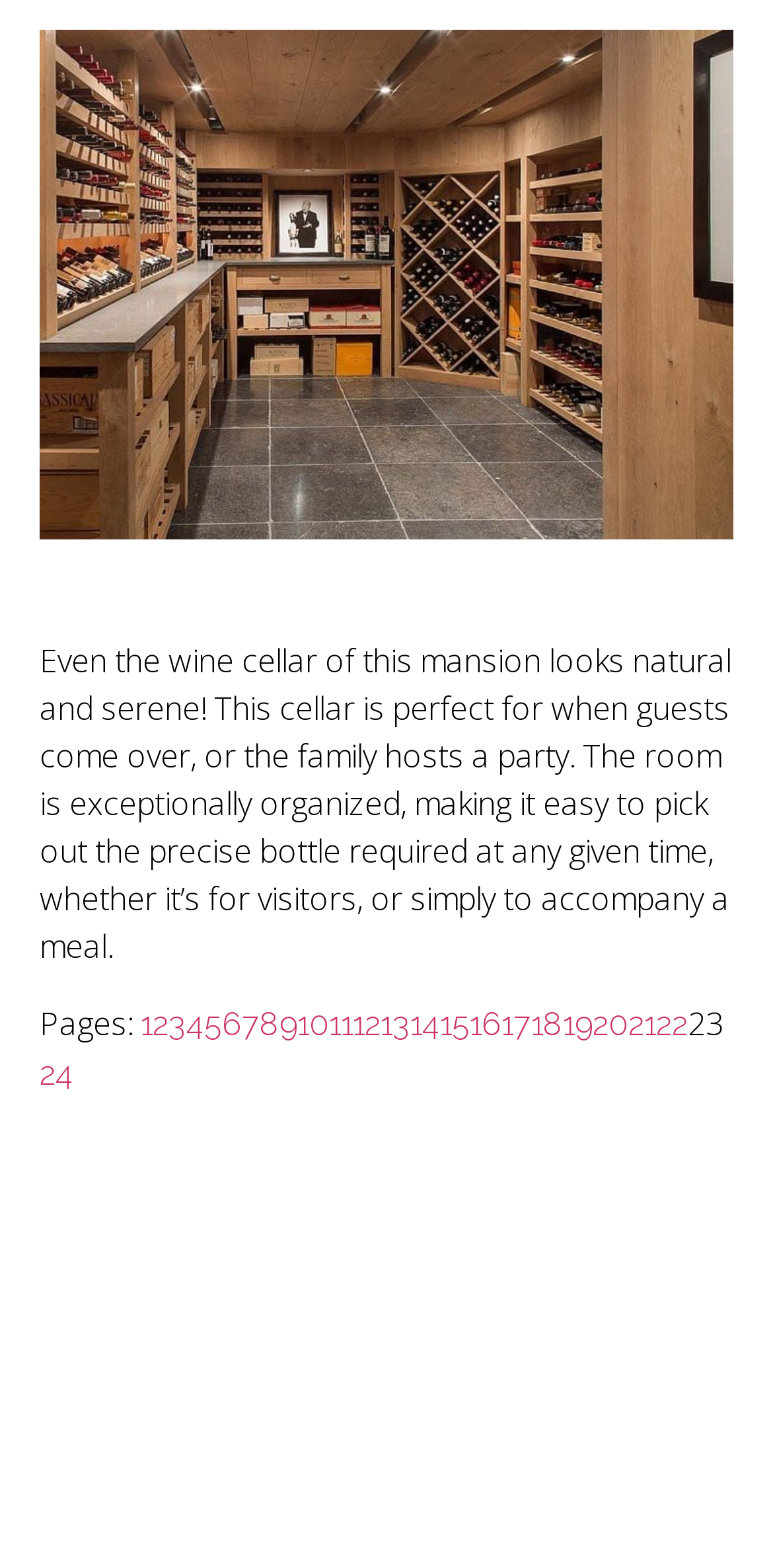Determine the bounding box coordinates of the clickable element to complete this instruction: "go to next page". Provide the coordinates in the format of four float numbers between 0 and 1, [left, top, right, bottom].

[0.89, 0.639, 0.936, 0.666]